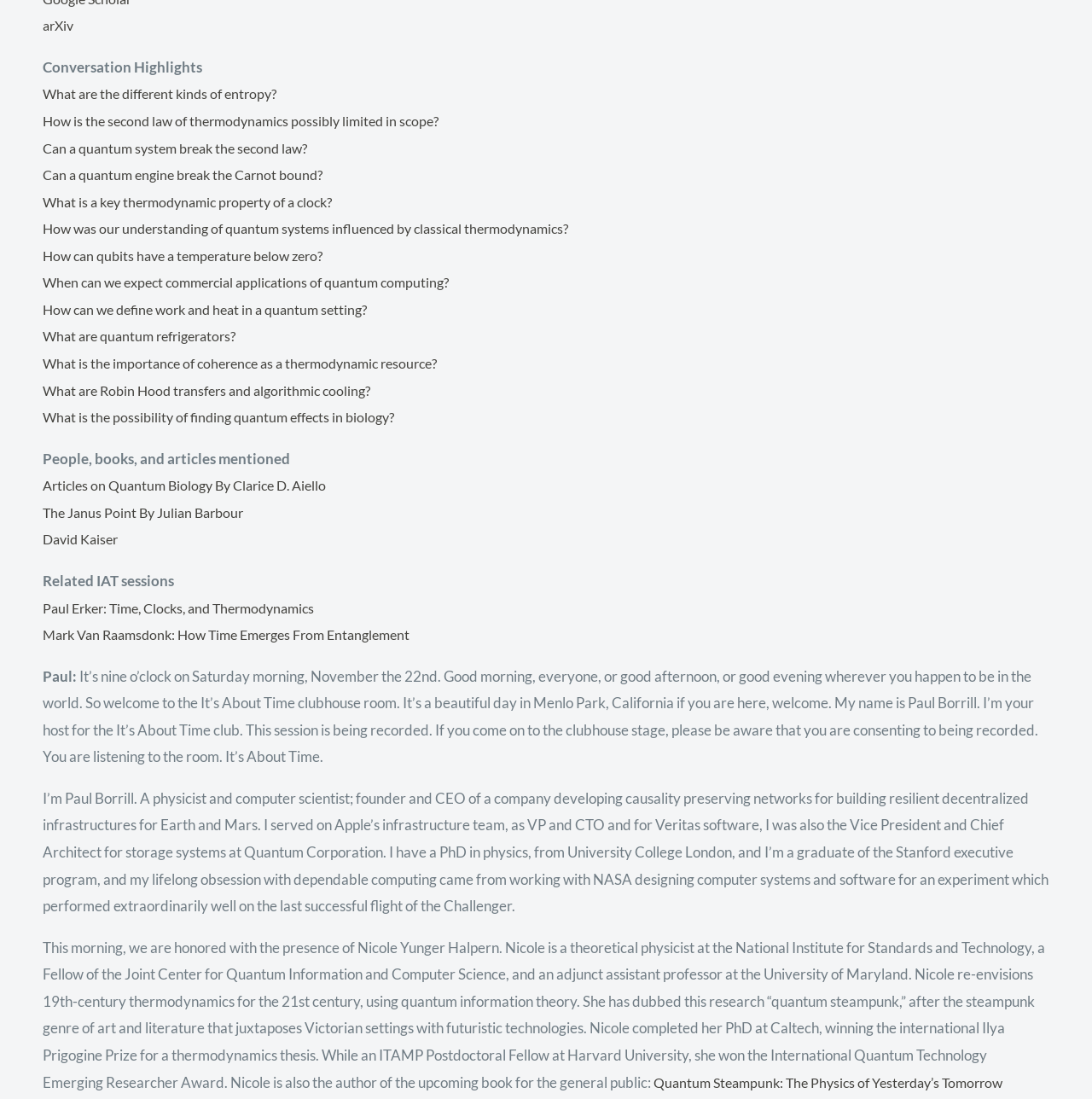Provide the bounding box coordinates of the HTML element described by the text: "arXiv".

[0.039, 0.015, 0.07, 0.031]